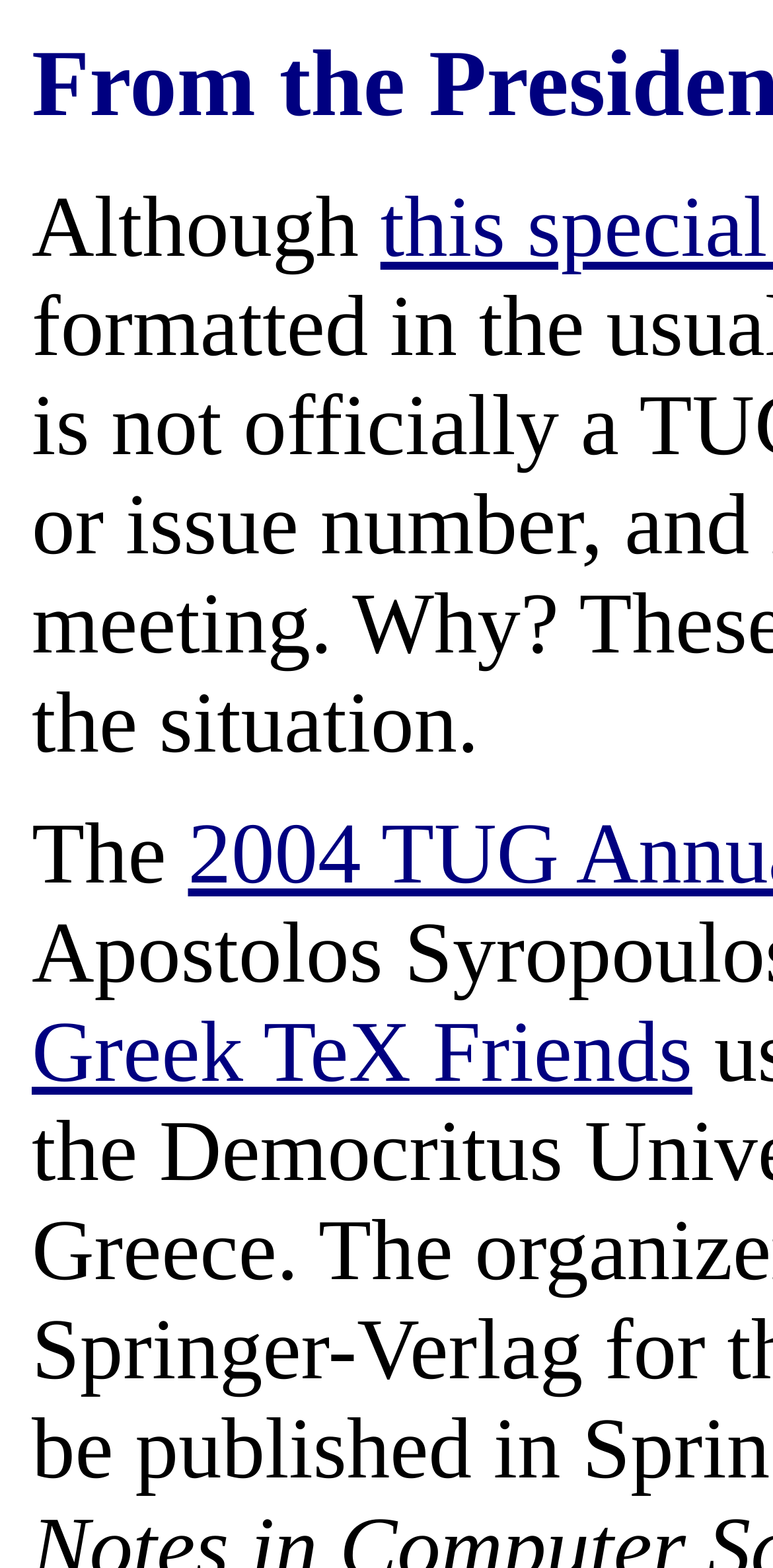Determine the bounding box for the described HTML element: "Greek TeX Friends". Ensure the coordinates are four float numbers between 0 and 1 in the format [left, top, right, bottom].

[0.041, 0.641, 0.896, 0.702]